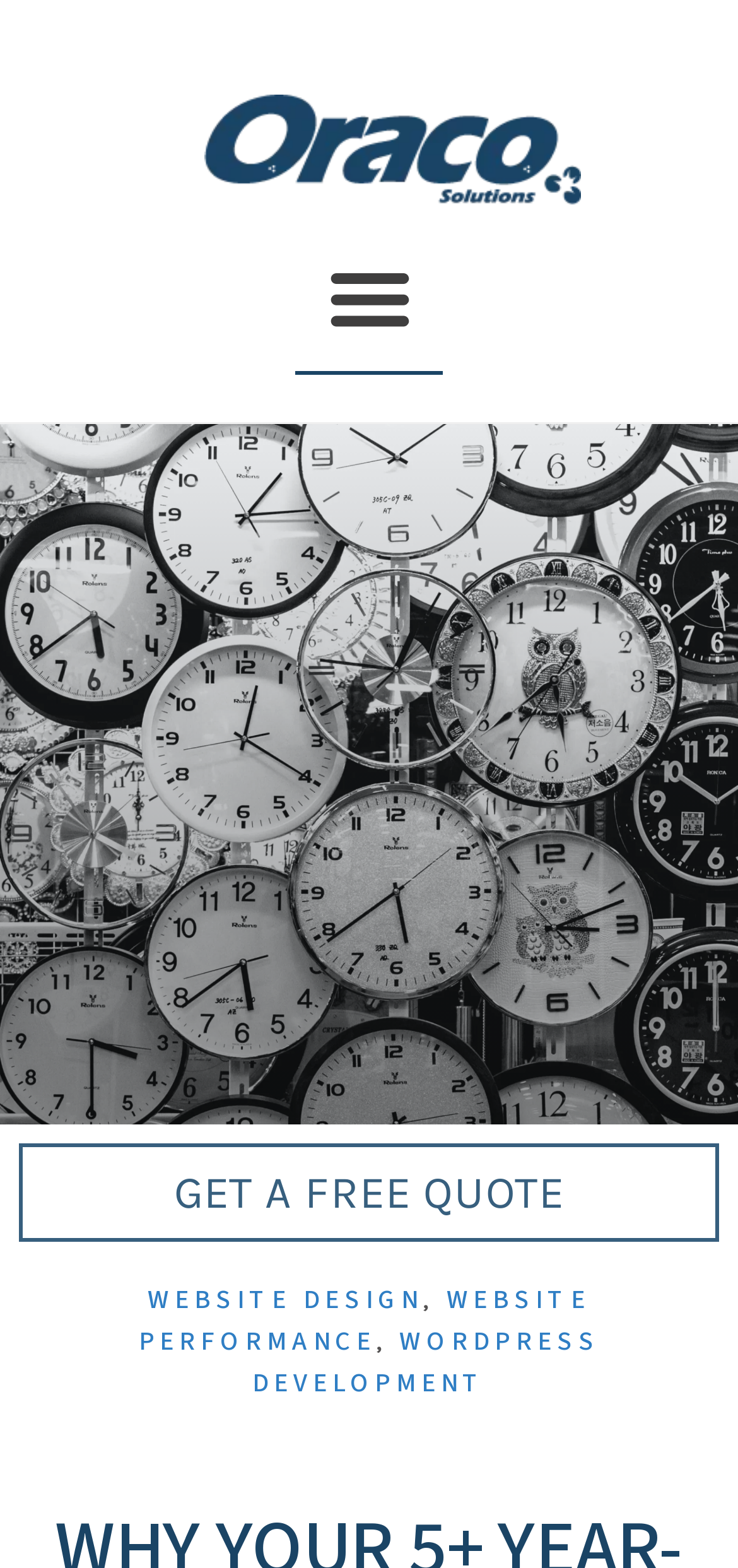Identify the bounding box for the UI element that is described as follows: "Get a Free Quote".

[0.026, 0.729, 0.974, 0.792]